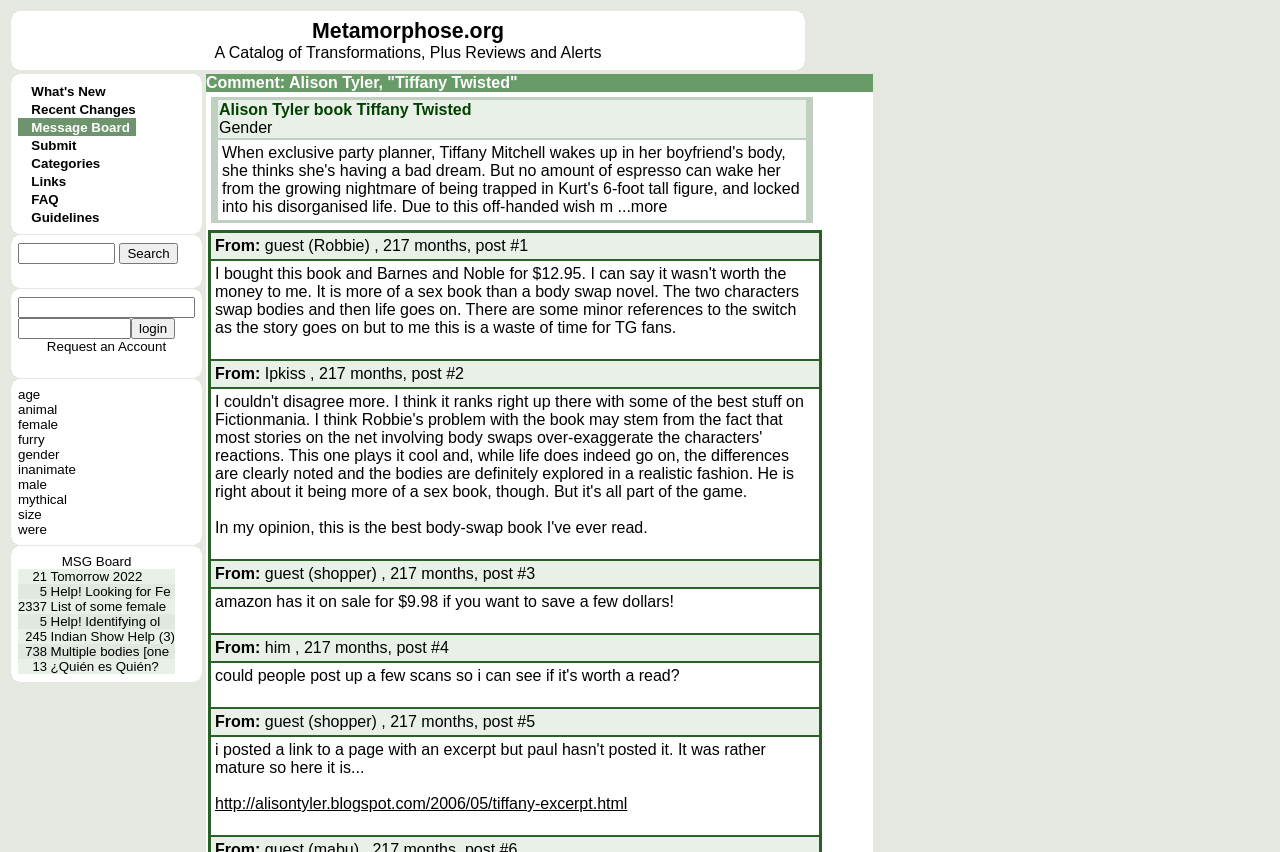Determine the bounding box coordinates of the clickable element to achieve the following action: 'Browse Categories'. Provide the coordinates as four float values between 0 and 1, formatted as [left, top, right, bottom].

[0.014, 0.181, 0.078, 0.202]